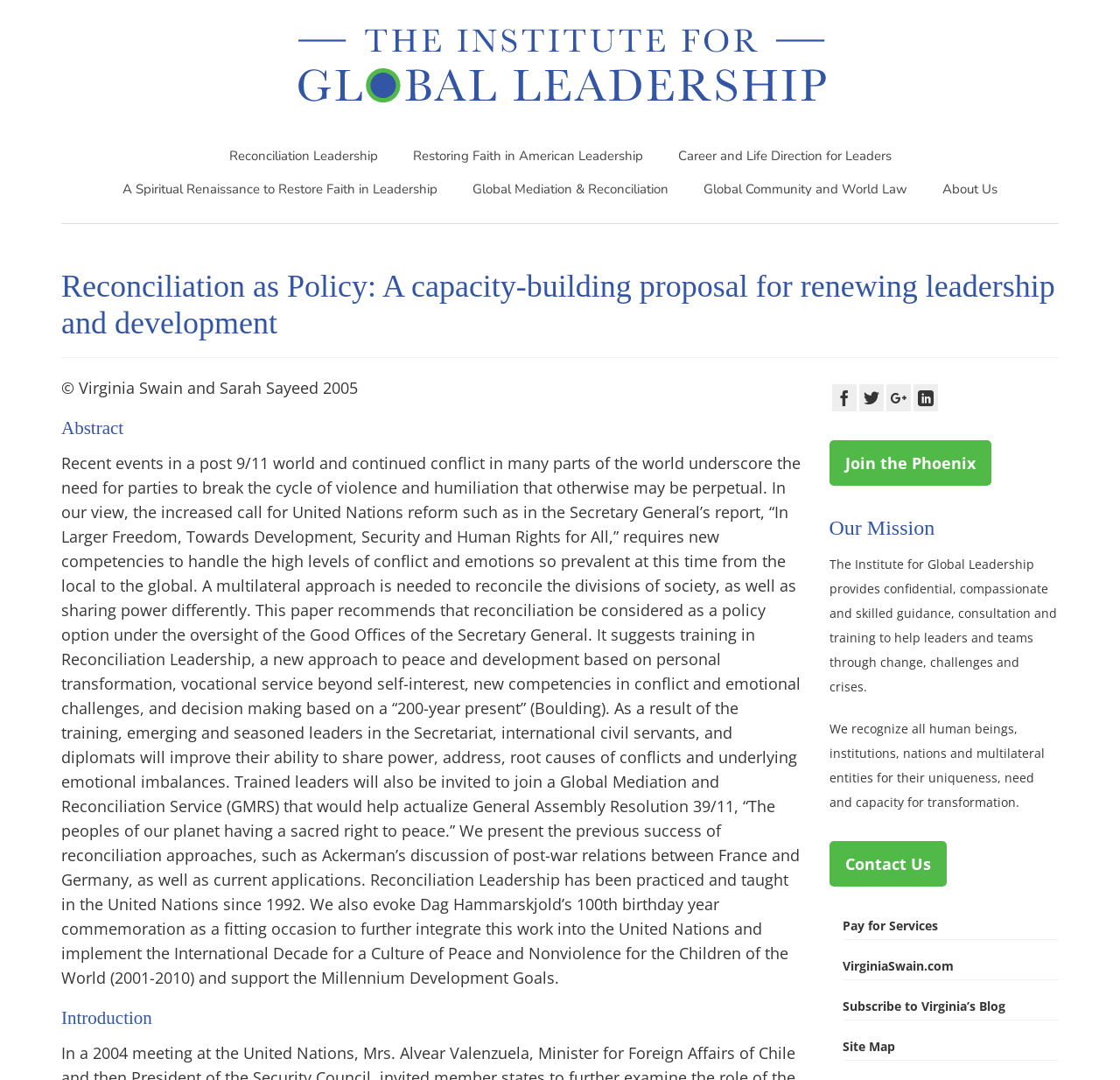Bounding box coordinates must be specified in the format (top-left x, top-left y, bottom-right x, bottom-right y). All values should be floating point numbers between 0 and 1. What are the bounding box coordinates of the UI element described as: < Retour

None